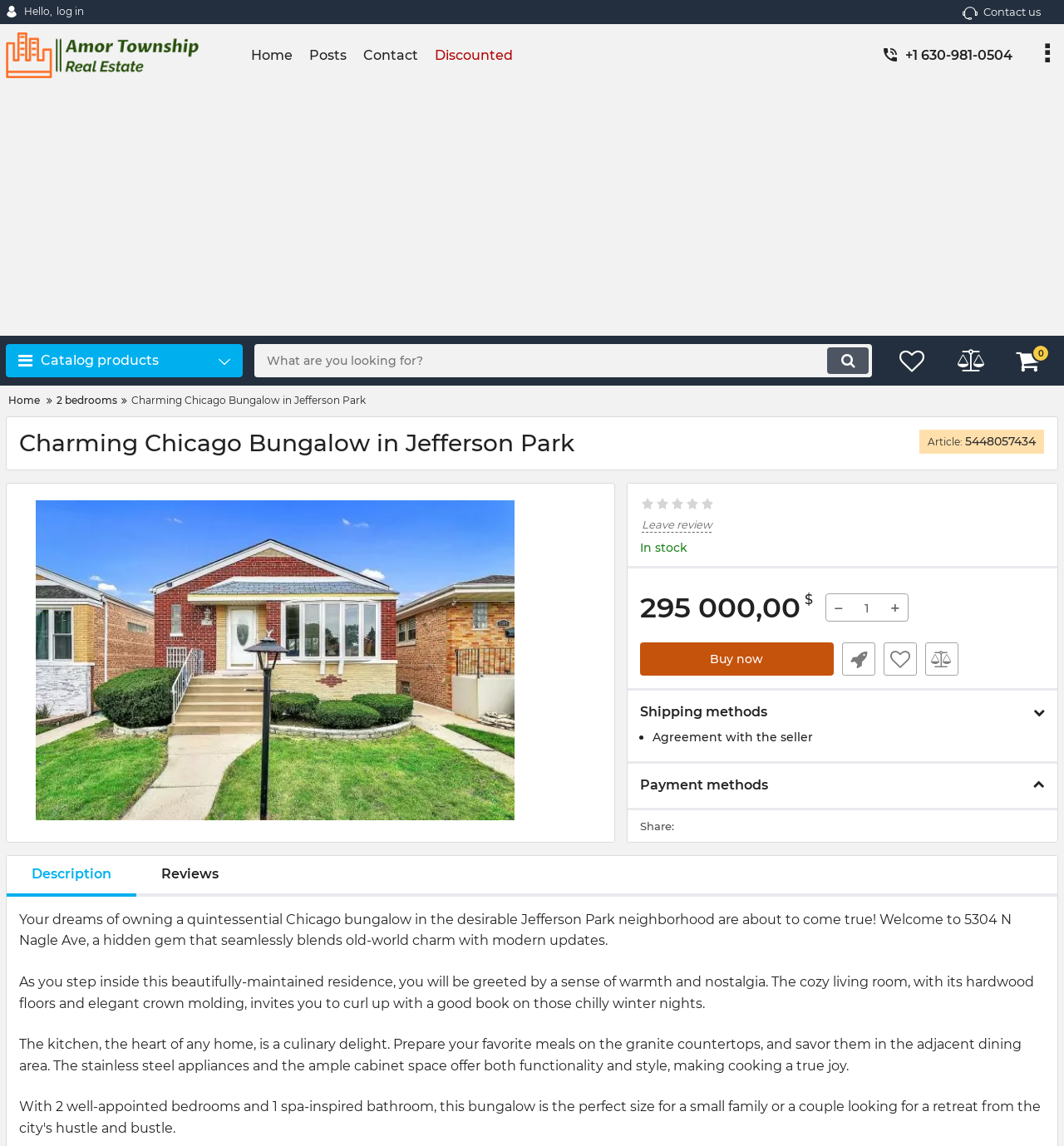Determine the bounding box coordinates of the clickable region to follow the instruction: "Search for products".

[0.239, 0.3, 0.82, 0.329]